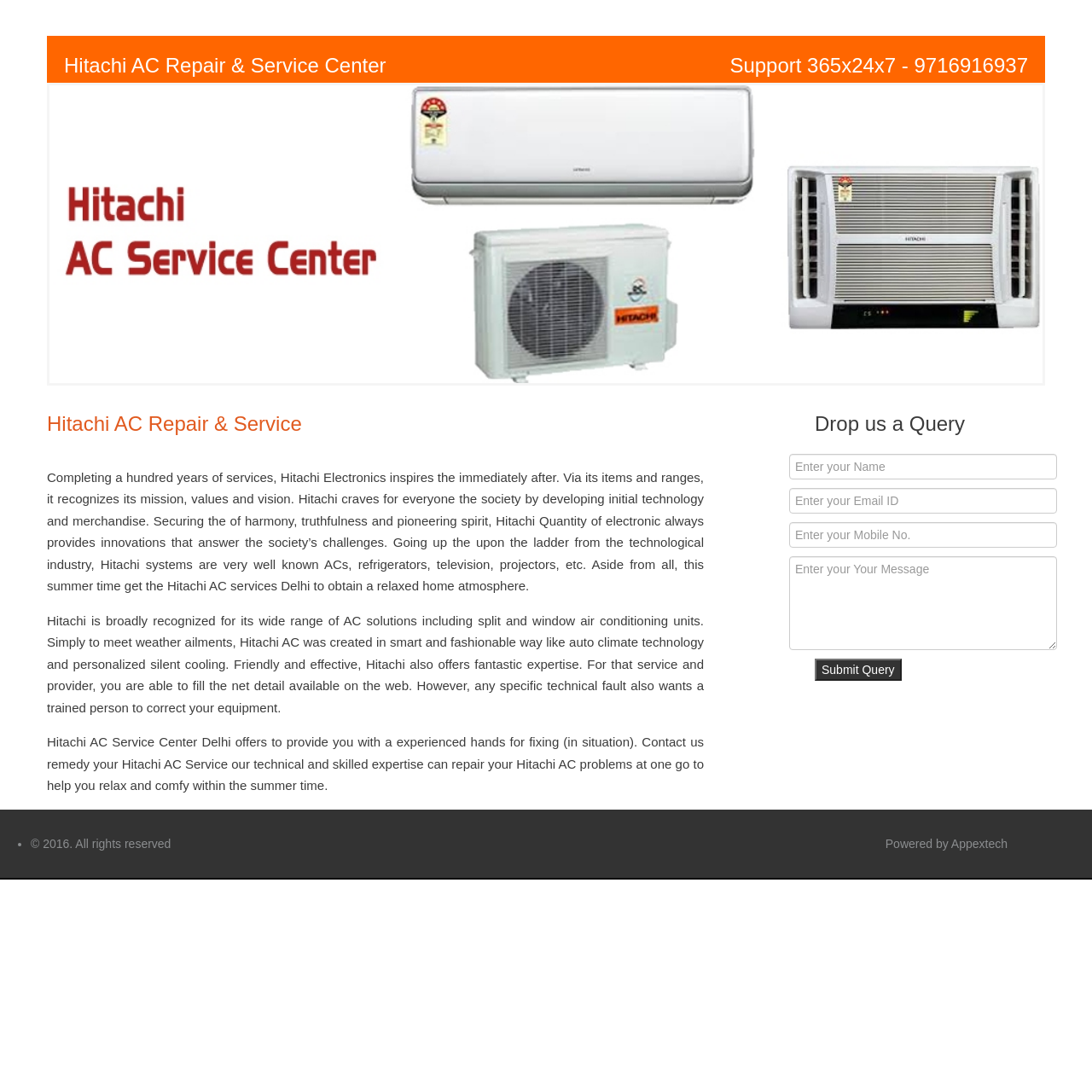Locate the bounding box coordinates for the element described below: "Appextech". The coordinates must be four float values between 0 and 1, formatted as [left, top, right, bottom].

[0.871, 0.766, 0.923, 0.779]